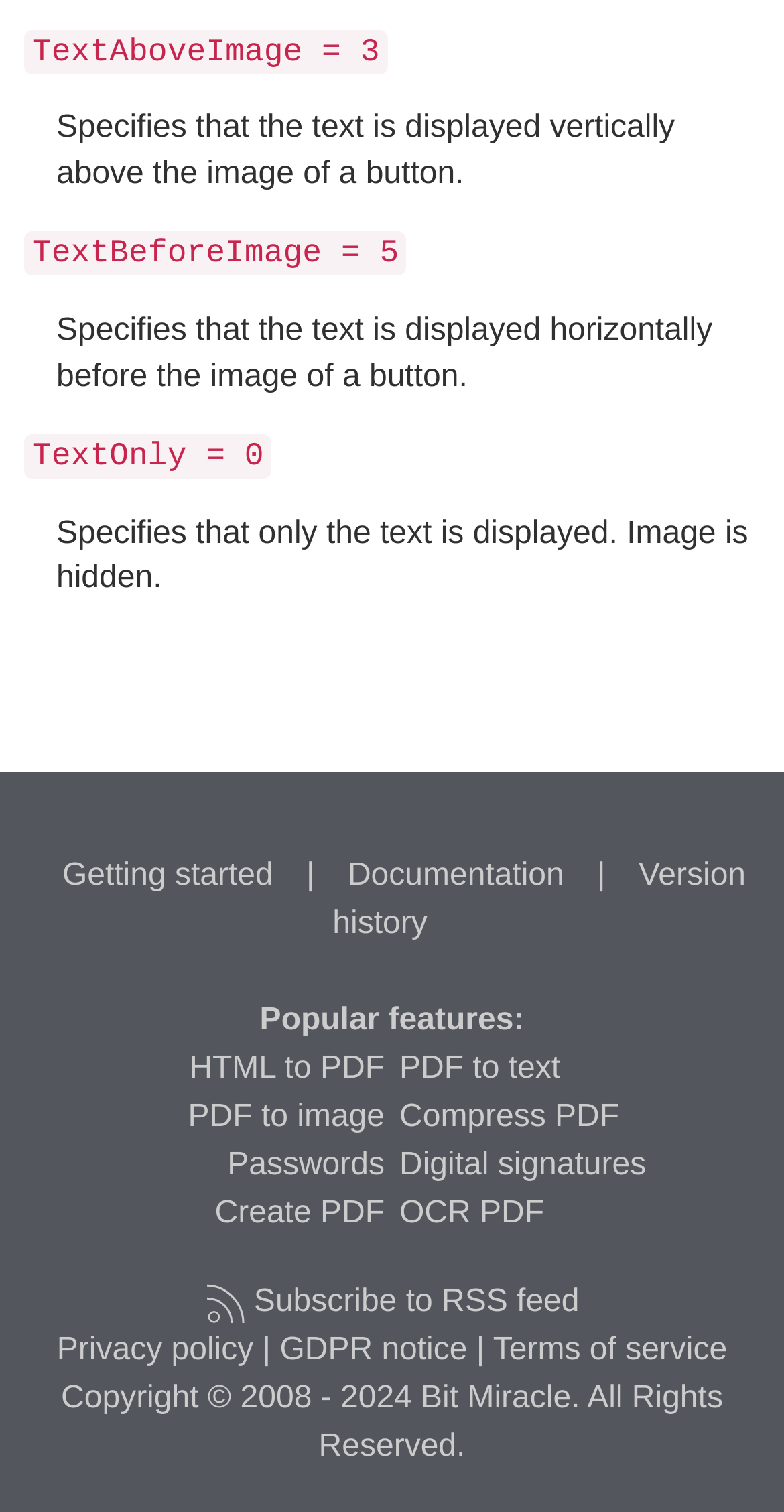Use the details in the image to answer the question thoroughly: 
How many sections are there in the webpage?

I analyzed the structure of the webpage and found three distinct sections. The first section appears to be a description list detailing the options for text and image display. The second section contains links to popular features. The third section contains links to various resources, such as documentation and version history.